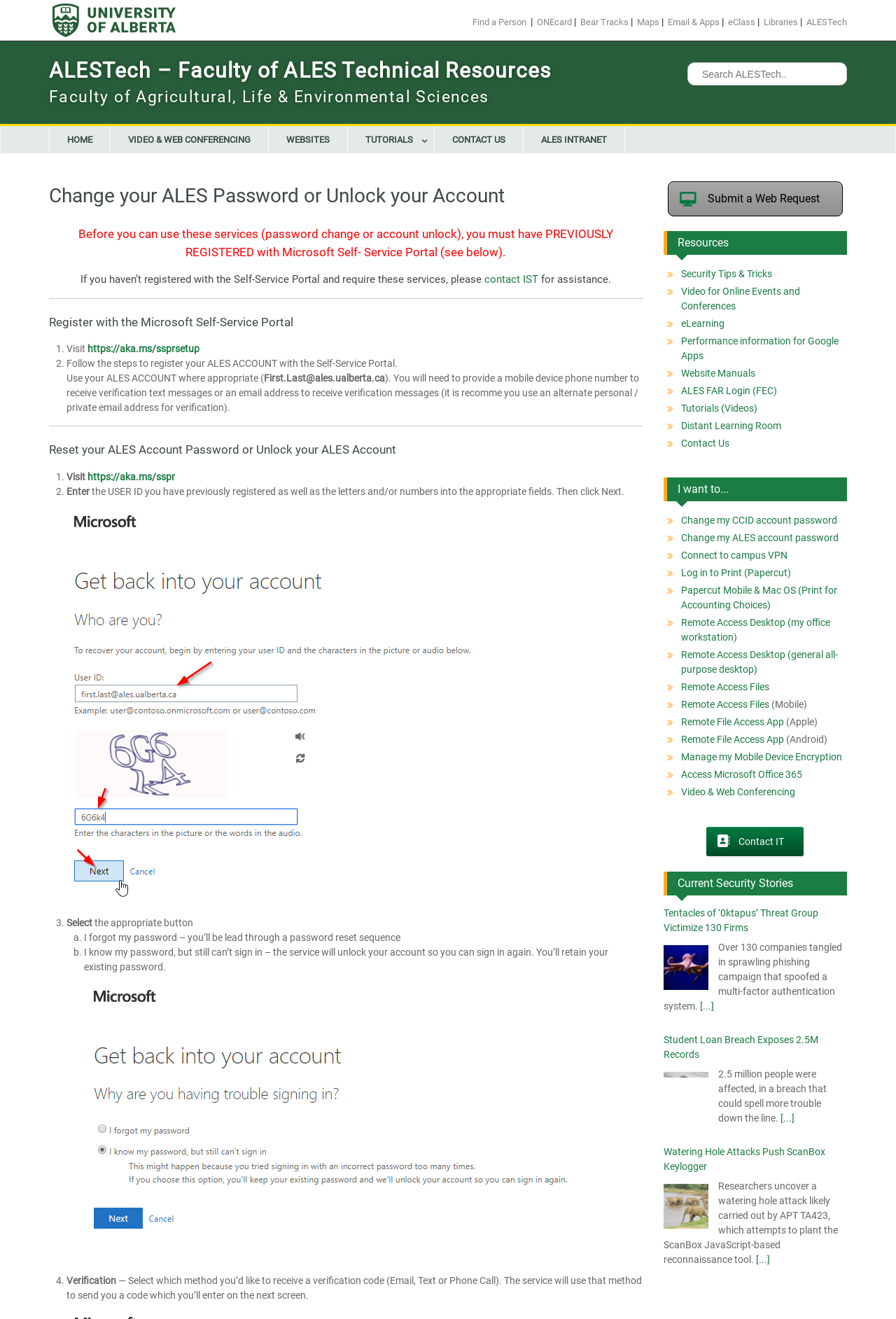Please find the bounding box coordinates (top-left x, top-left y, bottom-right x, bottom-right y) in the screenshot for the UI element described as follows: Remote Access Files

[0.76, 0.517, 0.858, 0.525]